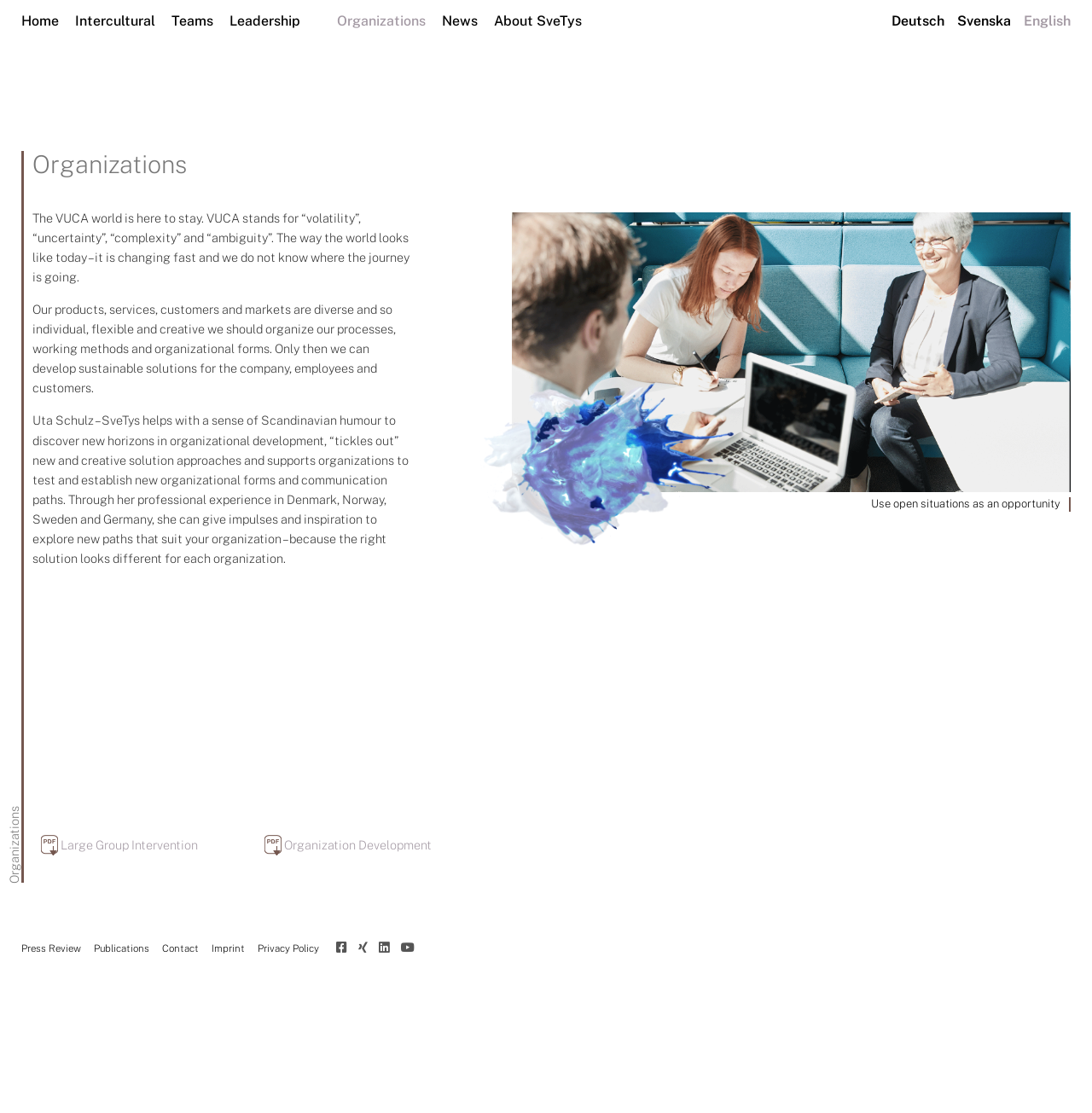Find the bounding box coordinates of the area to click in order to follow the instruction: "Read about Intercultural".

[0.069, 0.0, 0.154, 0.038]